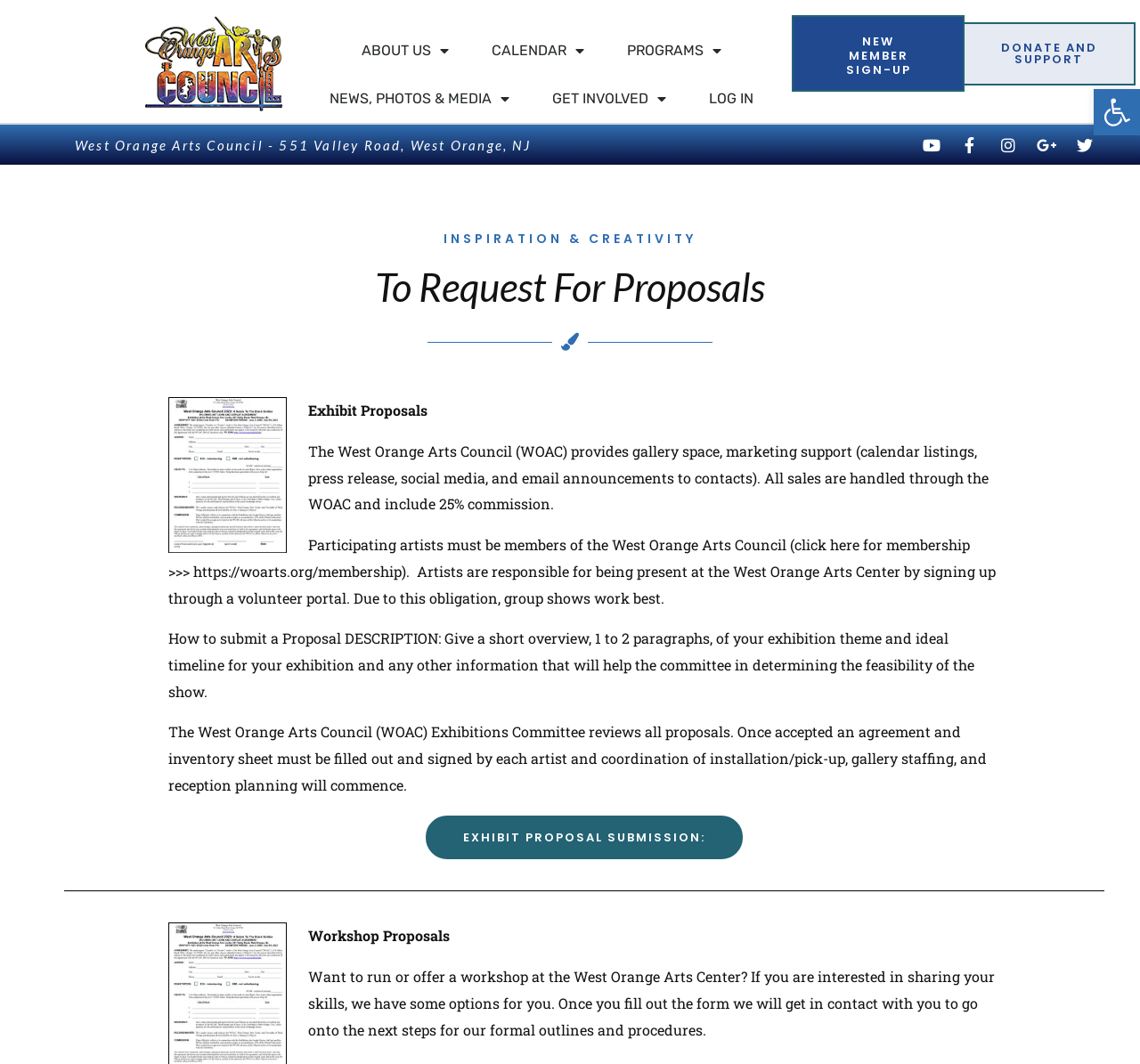What types of proposals can be submitted to the West Orange Arts Council?
Please provide a single word or phrase as your answer based on the image.

Exhibit Proposals, Workshop Proposals